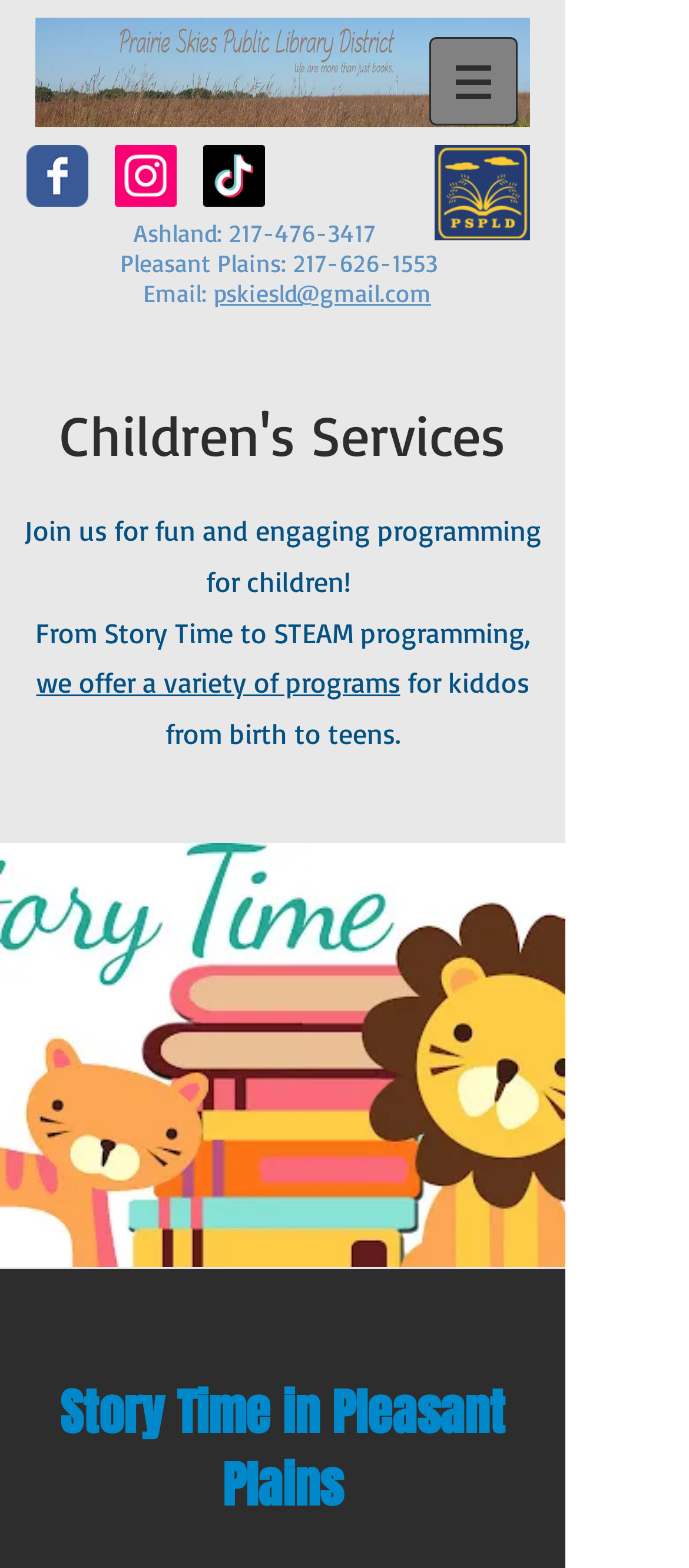Locate the bounding box coordinates of the element's region that should be clicked to carry out the following instruction: "Learn more about children's services". The coordinates need to be four float numbers between 0 and 1, i.e., [left, top, right, bottom].

[0.053, 0.424, 0.581, 0.447]